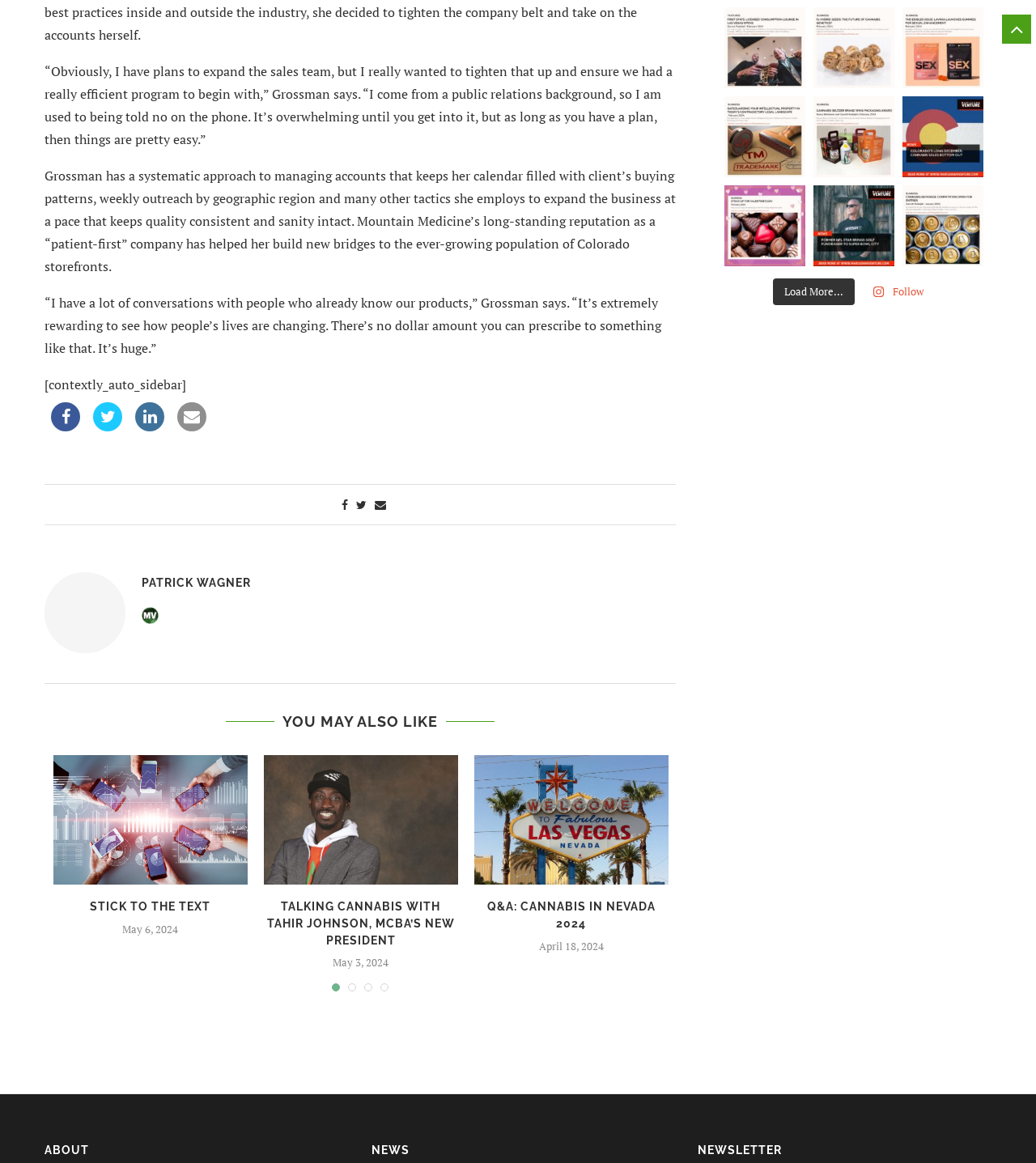Using the element description: "Terms & Conditions", determine the bounding box coordinates. The coordinates should be in the format [left, top, right, bottom], with values between 0 and 1.

None